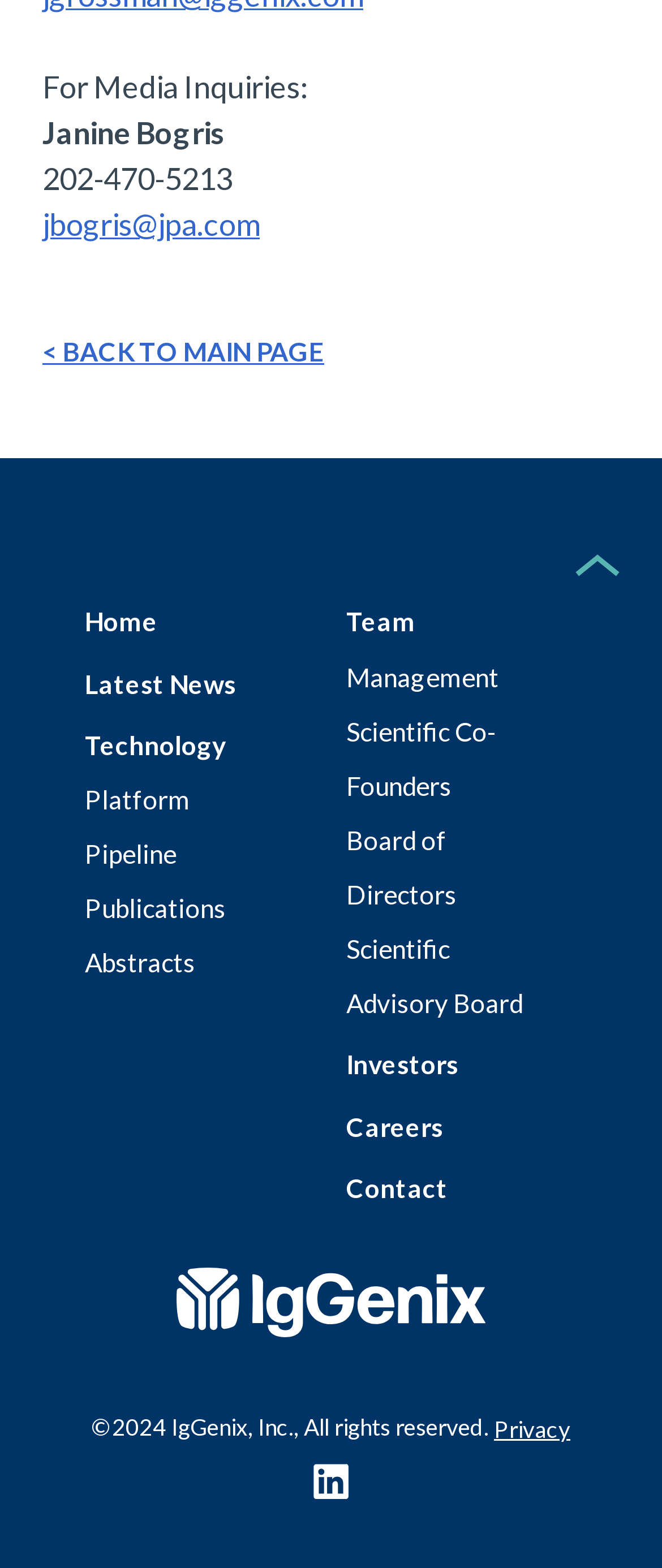Indicate the bounding box coordinates of the clickable region to achieve the following instruction: "contact us."

[0.523, 0.748, 0.677, 0.767]